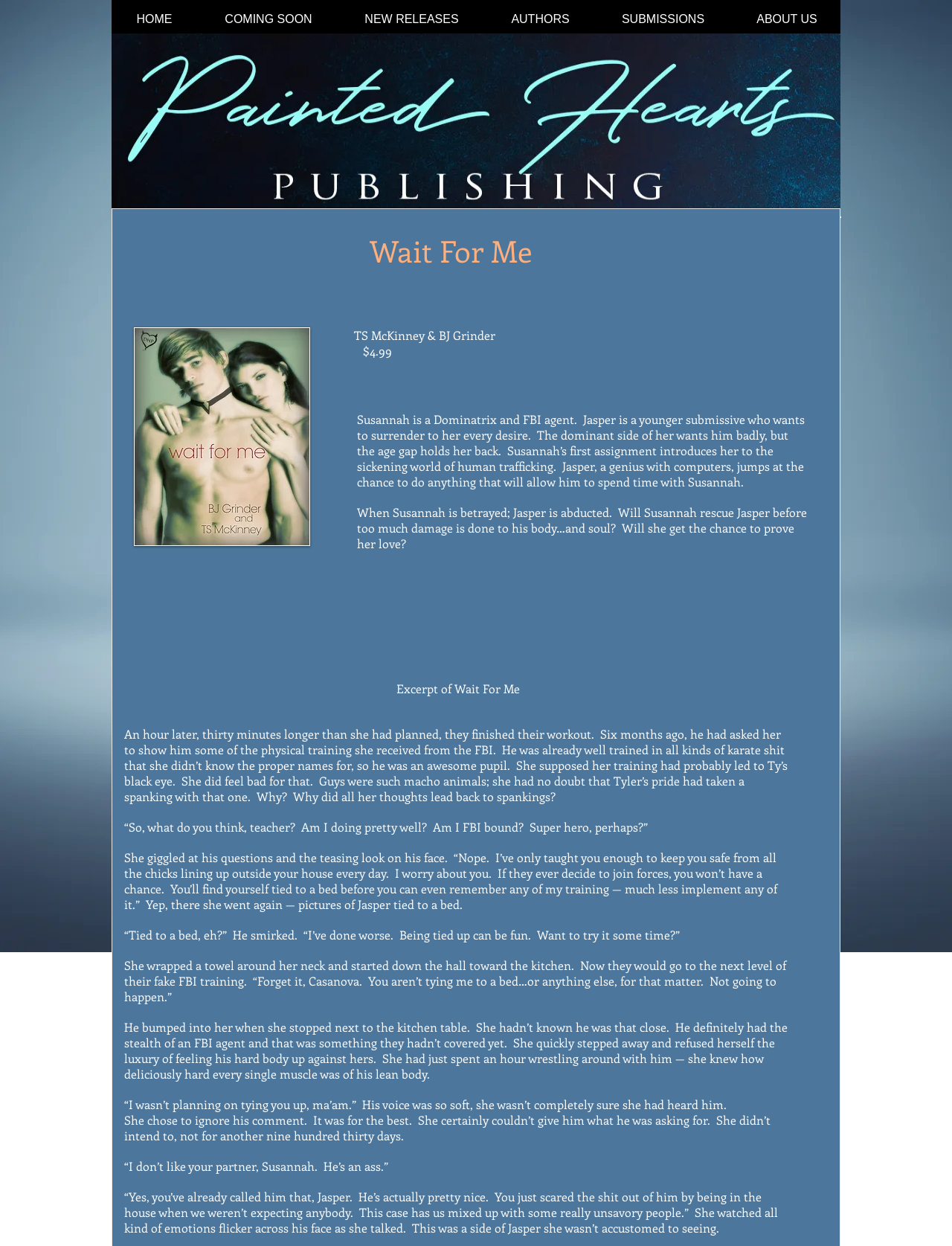Based on the image, please respond to the question with as much detail as possible:
What is the name of the book?

The name of the book can be determined by looking at the heading element 'Wait For Me' which is a prominent element on the webpage, indicating that it is the title of the book.